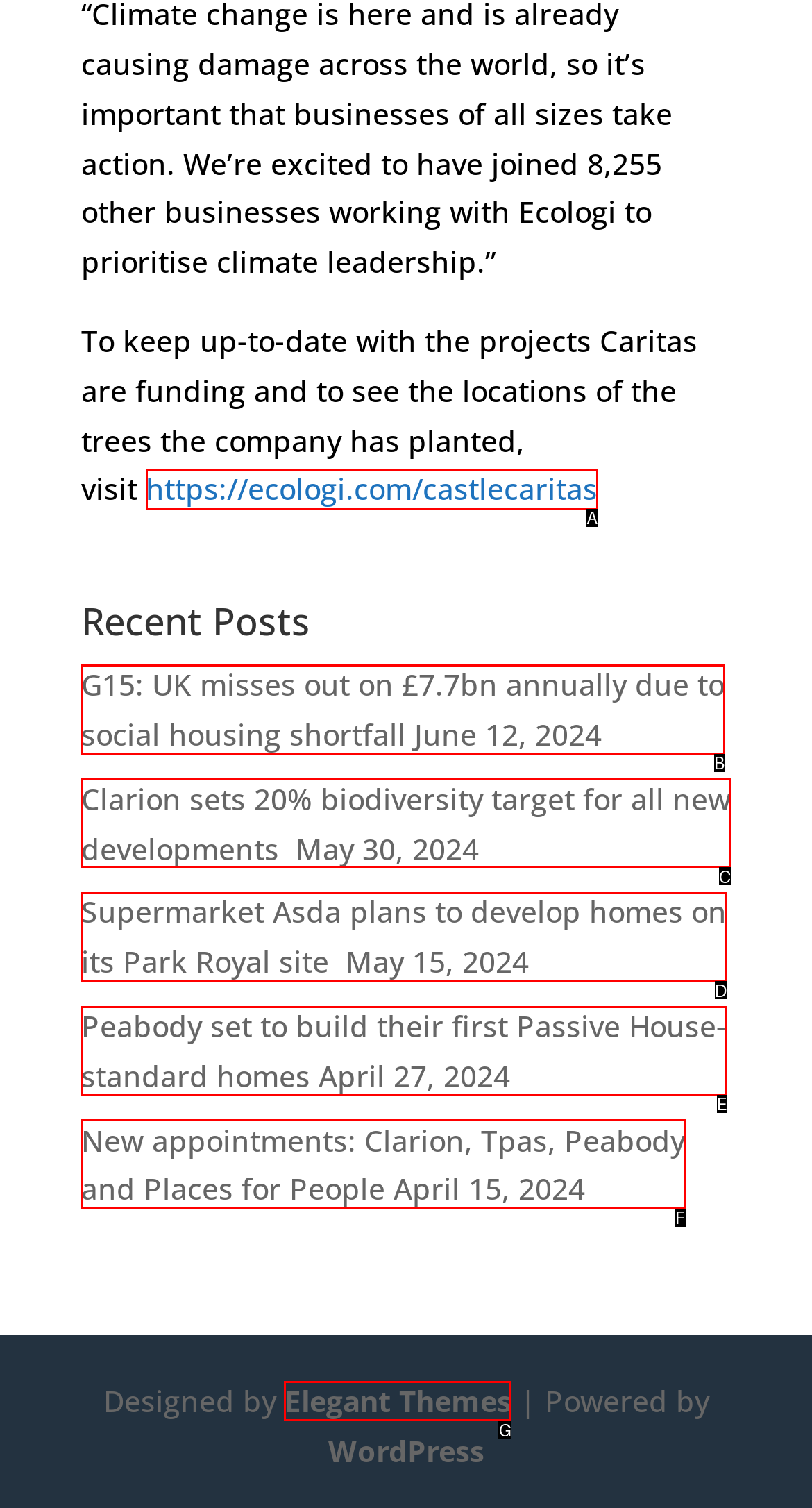Find the HTML element that corresponds to the description: Elegant Themes. Indicate your selection by the letter of the appropriate option.

G